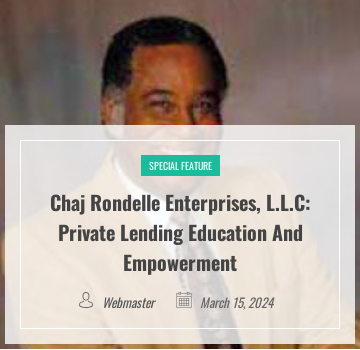When was the publication dated?
Answer the question with a single word or phrase derived from the image.

March 15, 2024